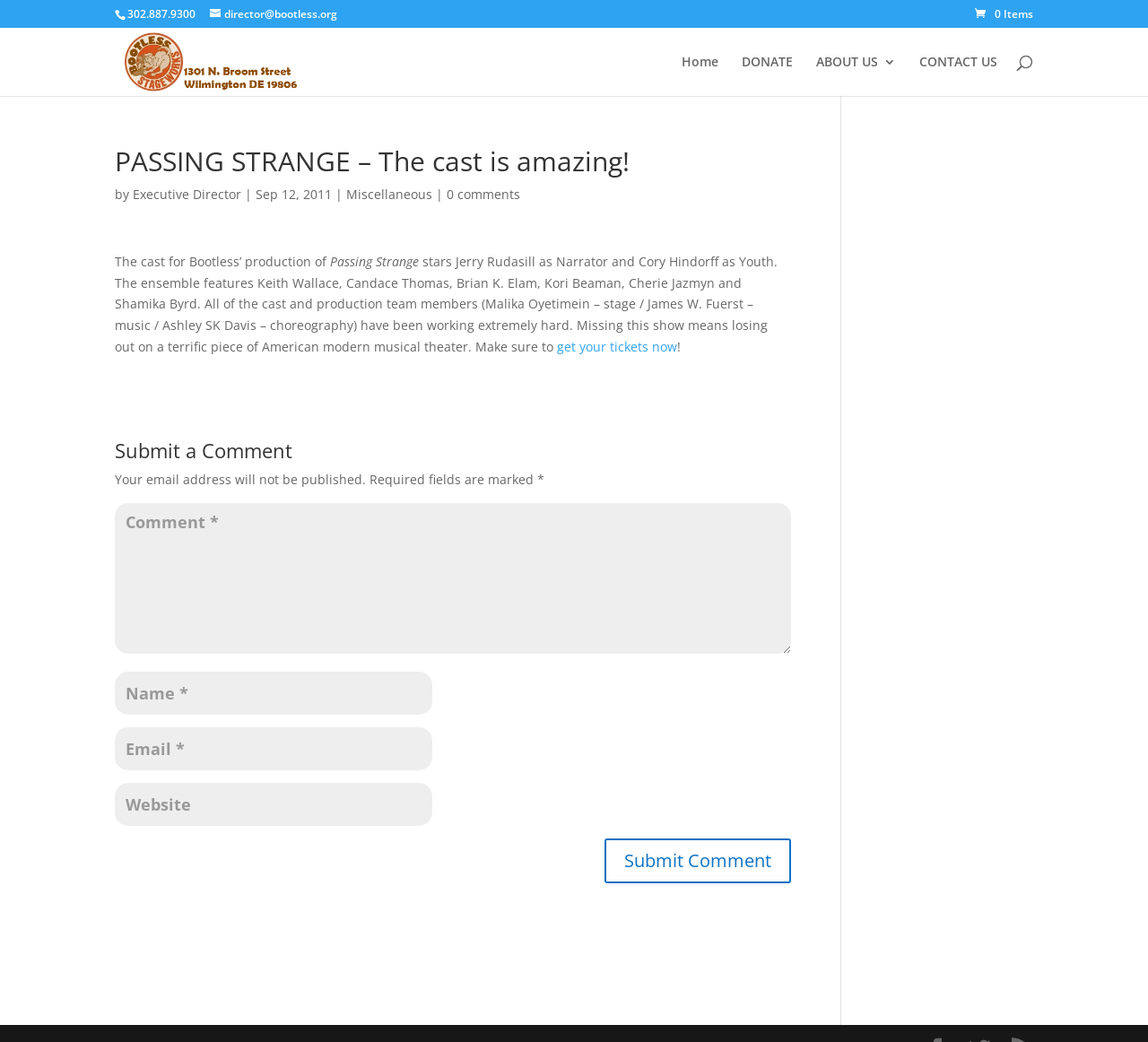Determine the bounding box coordinates for the area that should be clicked to carry out the following instruction: "Go to the home page".

[0.594, 0.053, 0.626, 0.092]